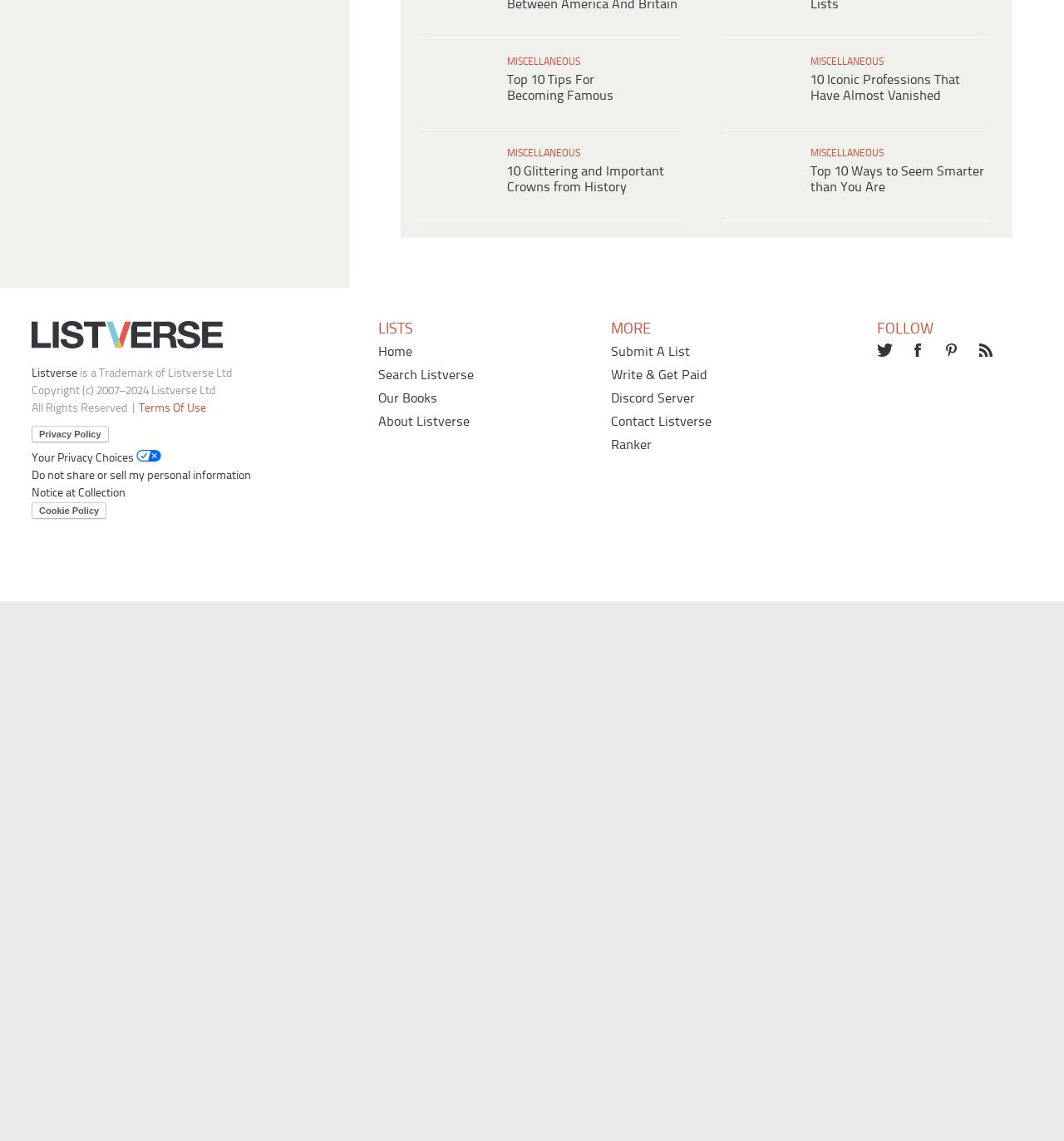Please determine the bounding box coordinates of the element's region to click for the following instruction: "Check out the list of top 10 tips for becoming famous".

[0.42, 0.836, 0.61, 0.864]